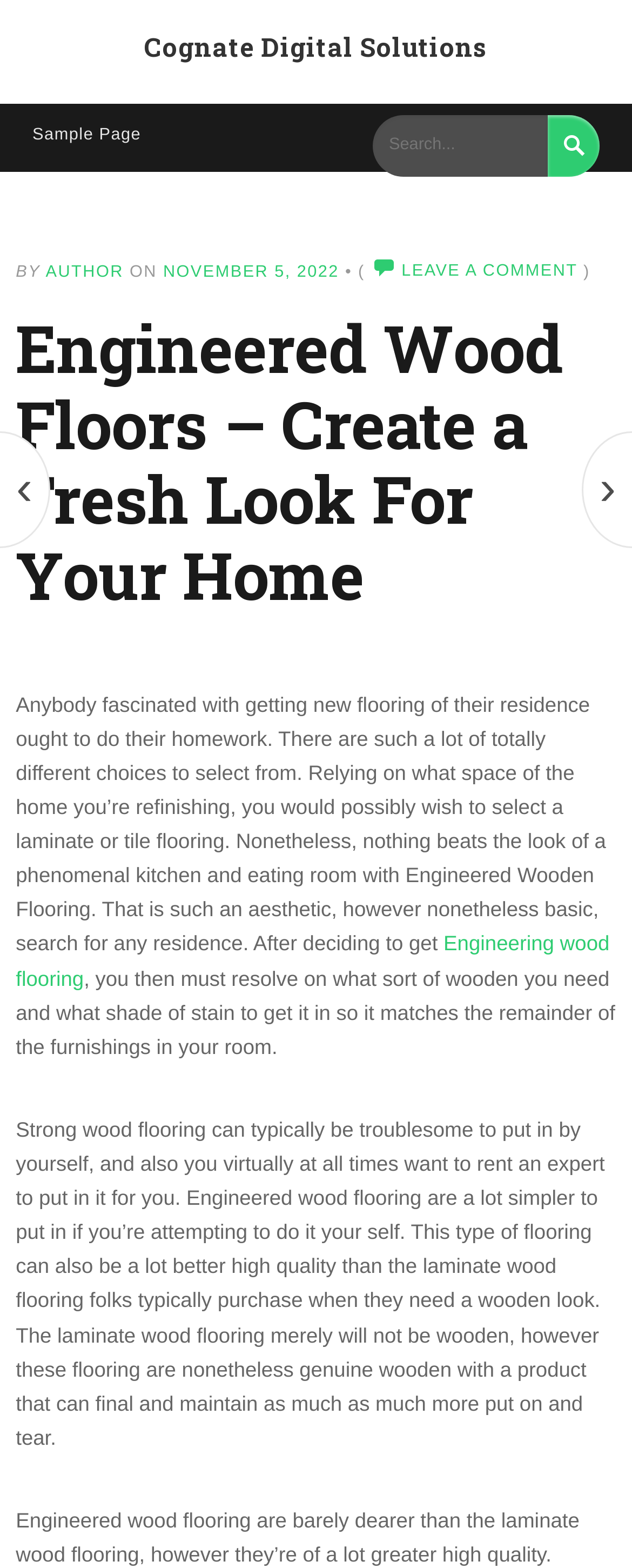What is the advantage of Engineered Wood Flooring?
Using the visual information, respond with a single word or phrase.

Easier to install